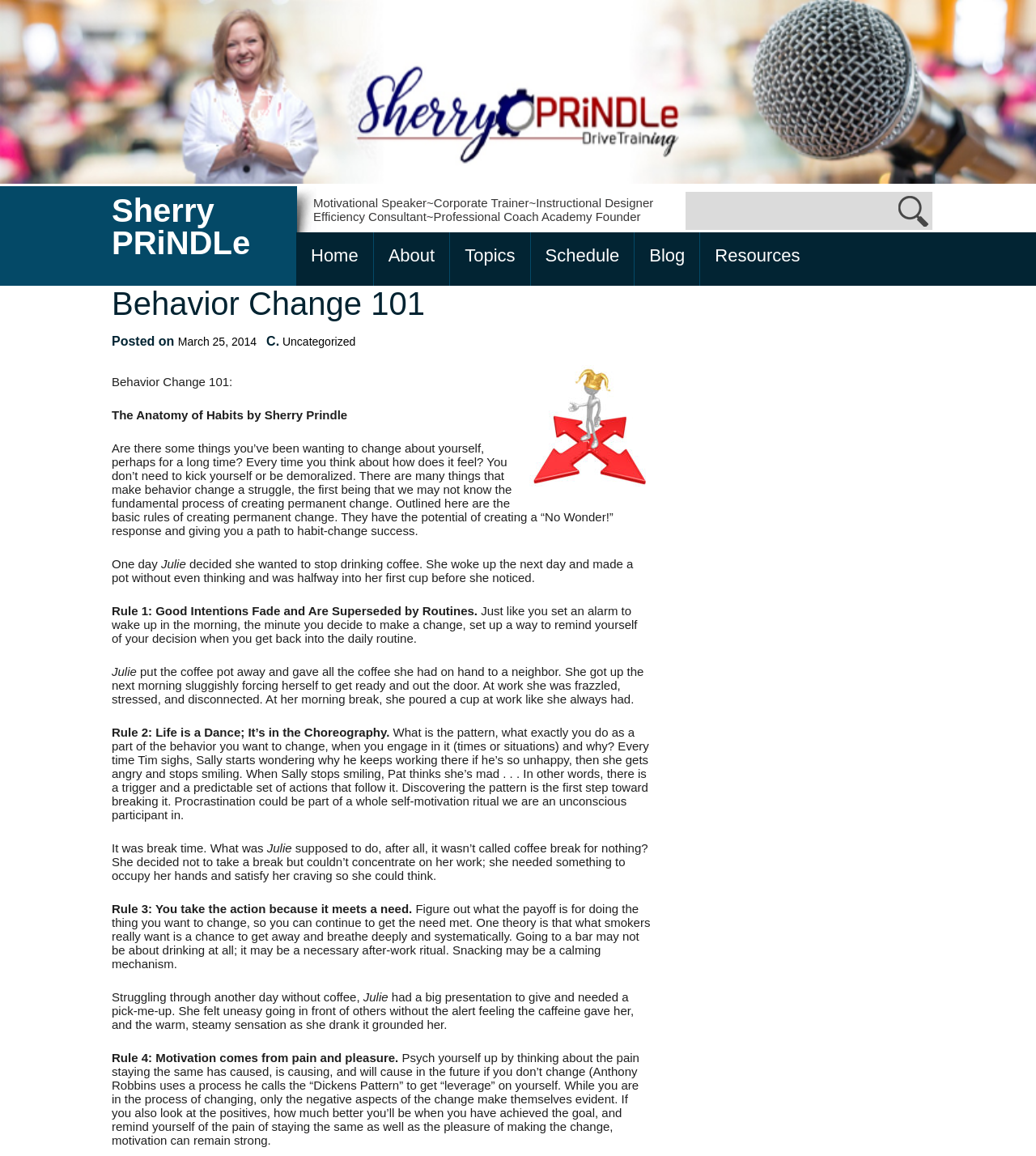Show the bounding box coordinates of the region that should be clicked to follow the instruction: "Read the 'Behavior Change 101' article."

[0.108, 0.263, 0.41, 0.275]